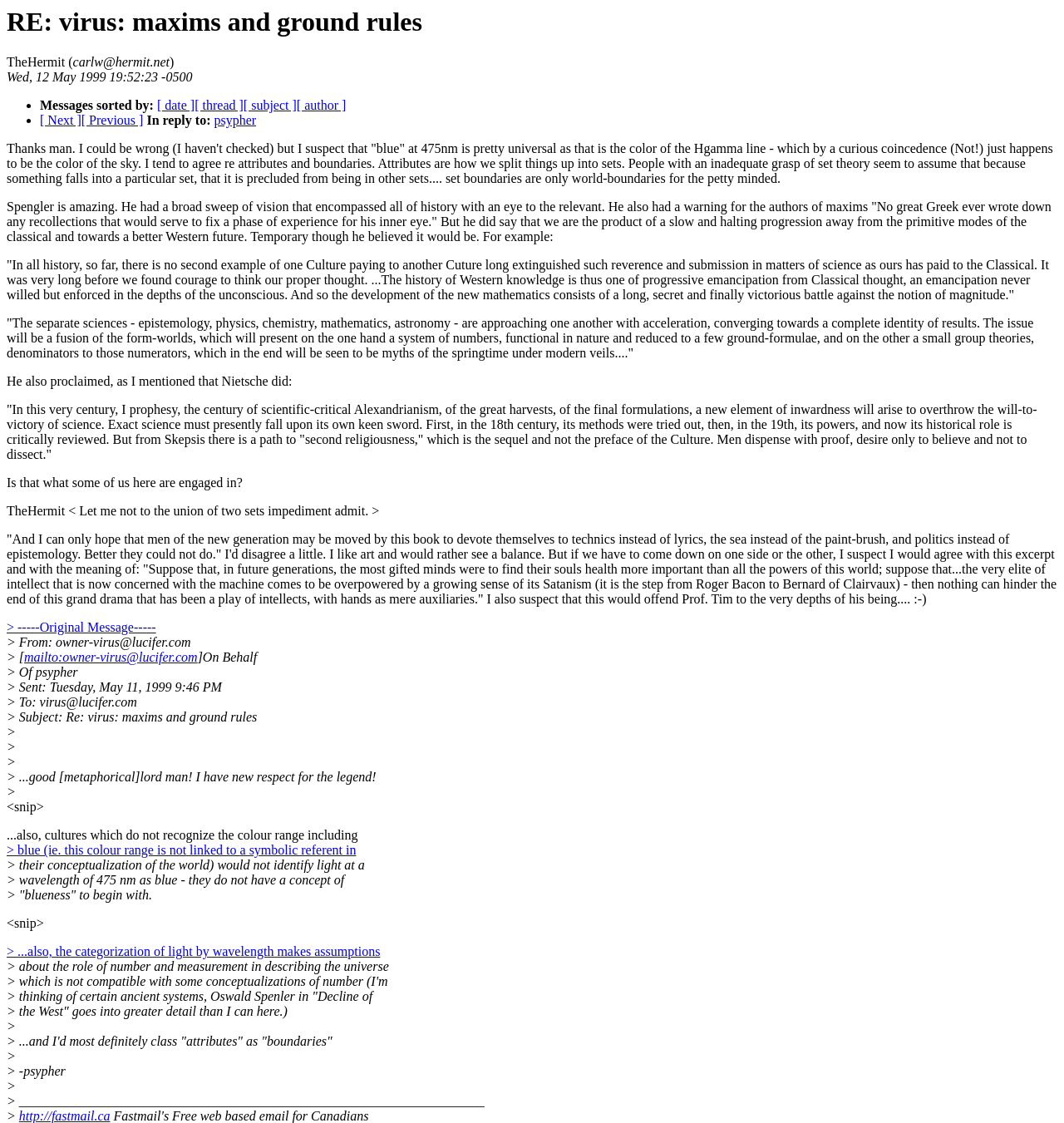Who is the author of the email?
Please respond to the question with a detailed and thorough explanation.

The author of the email is identified as 'TheHermit' which is mentioned in the text 'TheHermit (carlw@hermit.net)' at the top of the webpage.